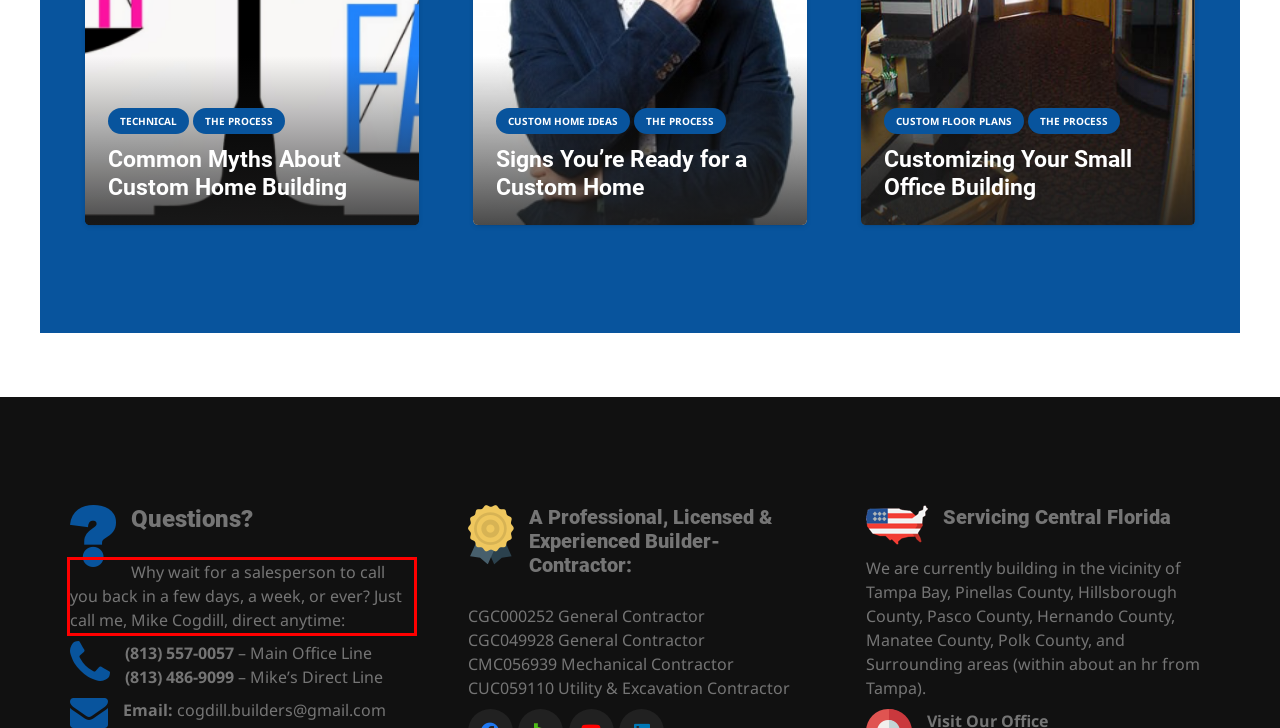Using OCR, extract the text content found within the red bounding box in the given webpage screenshot.

Why wait for a salesperson to call you back in a few days, a week, or ever? Just call me, Mike Cogdill, direct anytime: